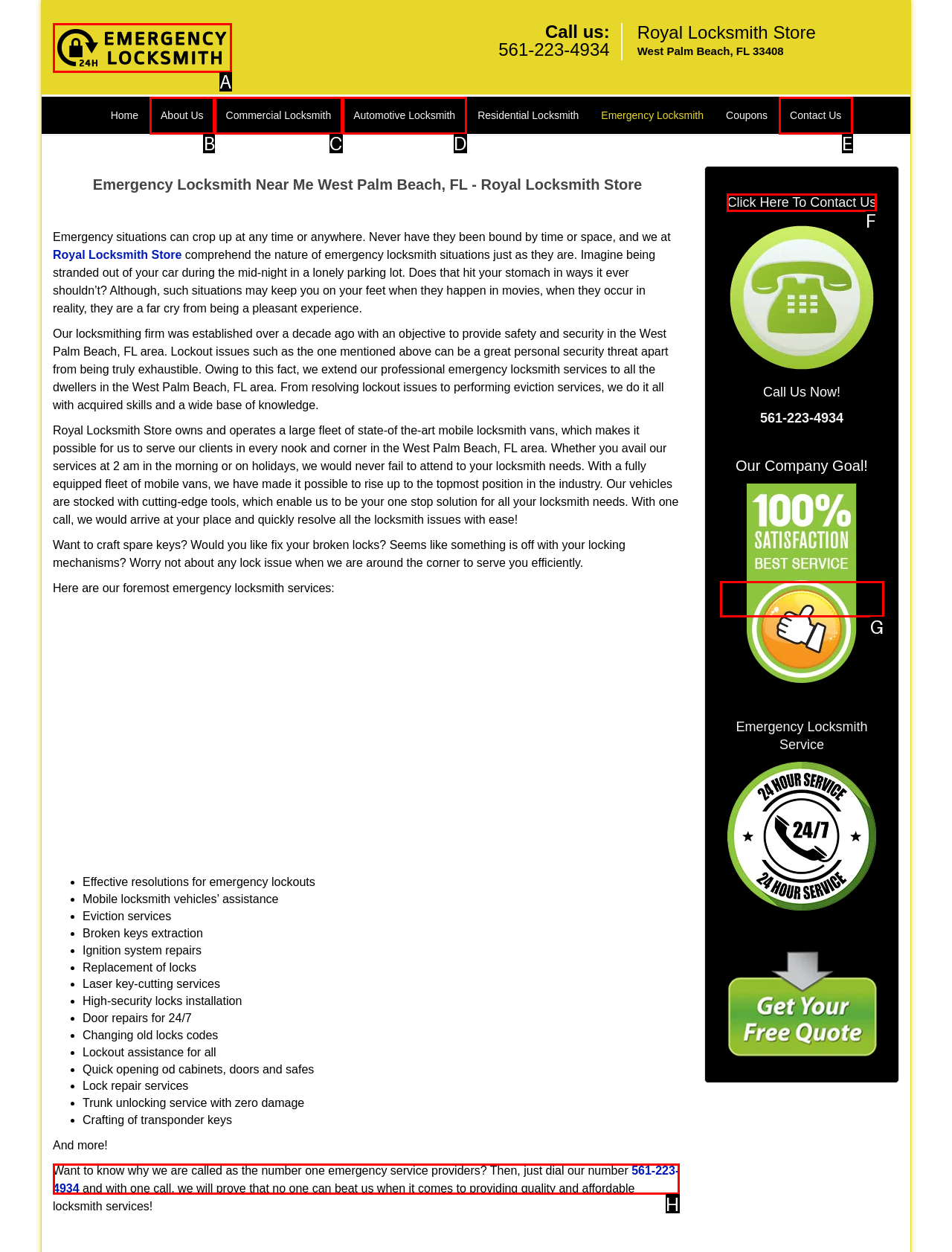Match the element description to one of the options: Click Here To Contact Us
Respond with the corresponding option's letter.

F